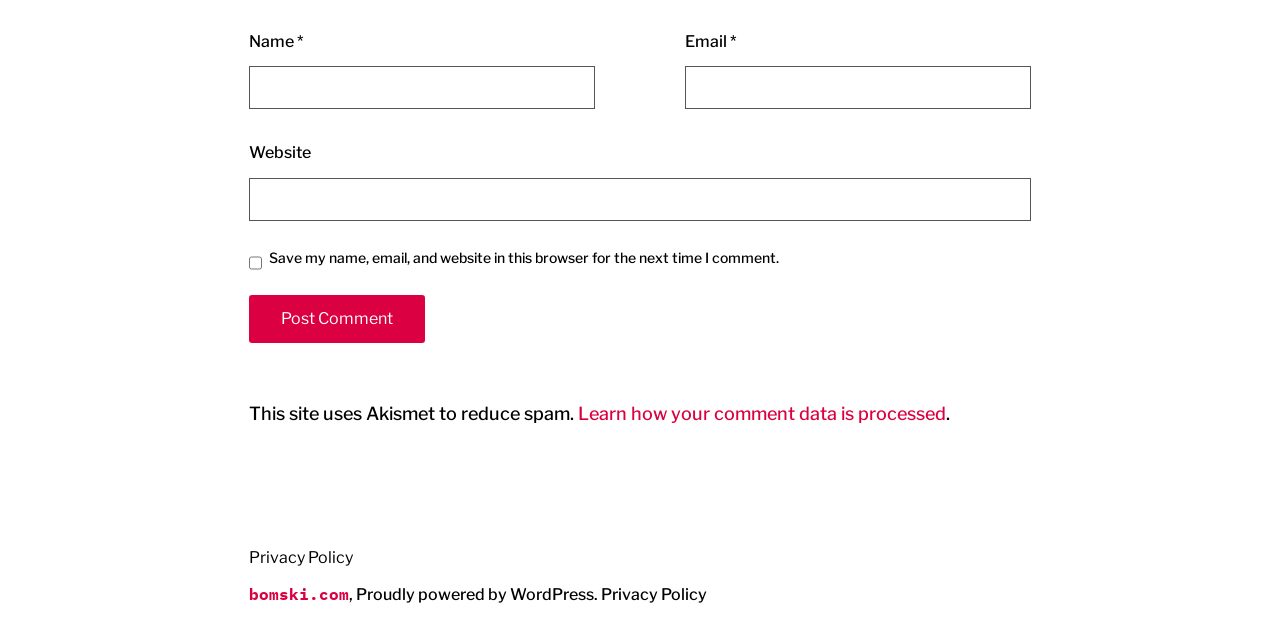Please specify the bounding box coordinates of the region to click in order to perform the following instruction: "Click the Post Comment button".

[0.195, 0.458, 0.332, 0.532]